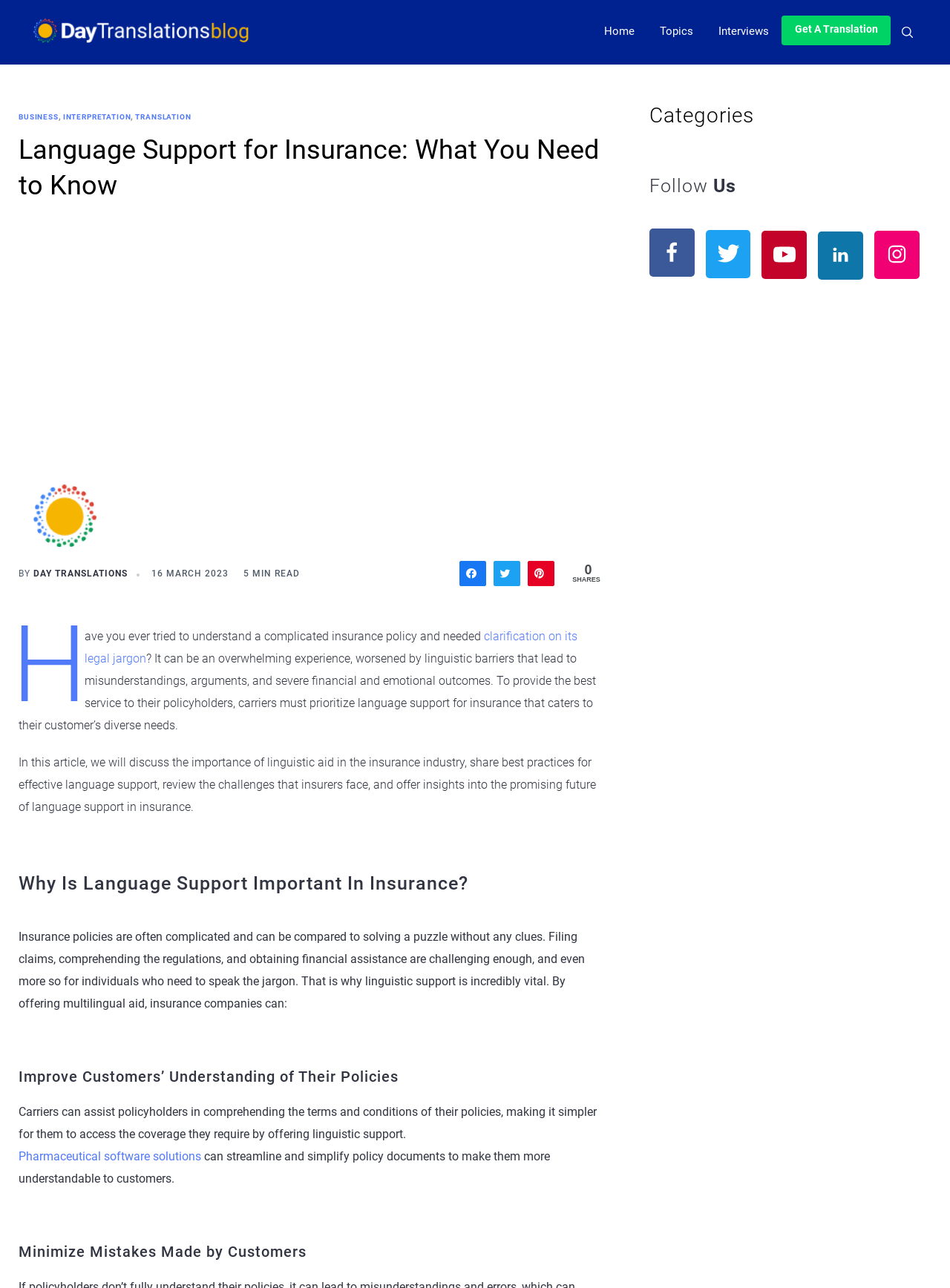Identify the bounding box coordinates for the region to click in order to carry out this instruction: "Search for something". Provide the coordinates using four float numbers between 0 and 1, formatted as [left, top, right, bottom].

[0.02, 0.009, 0.892, 0.02]